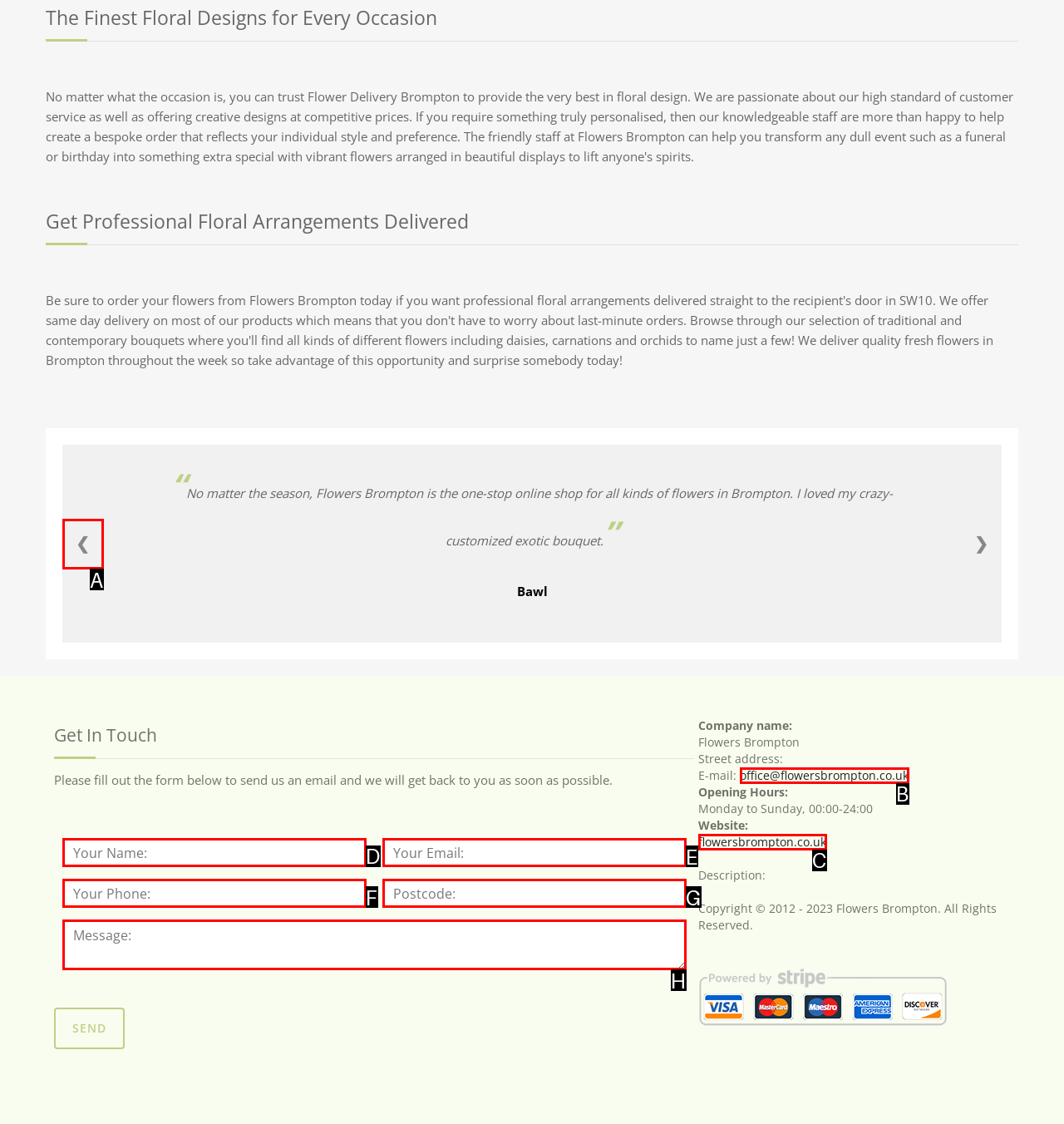Which HTML element should be clicked to fulfill the following task: Fill in the 'Your Name' field?
Reply with the letter of the appropriate option from the choices given.

D